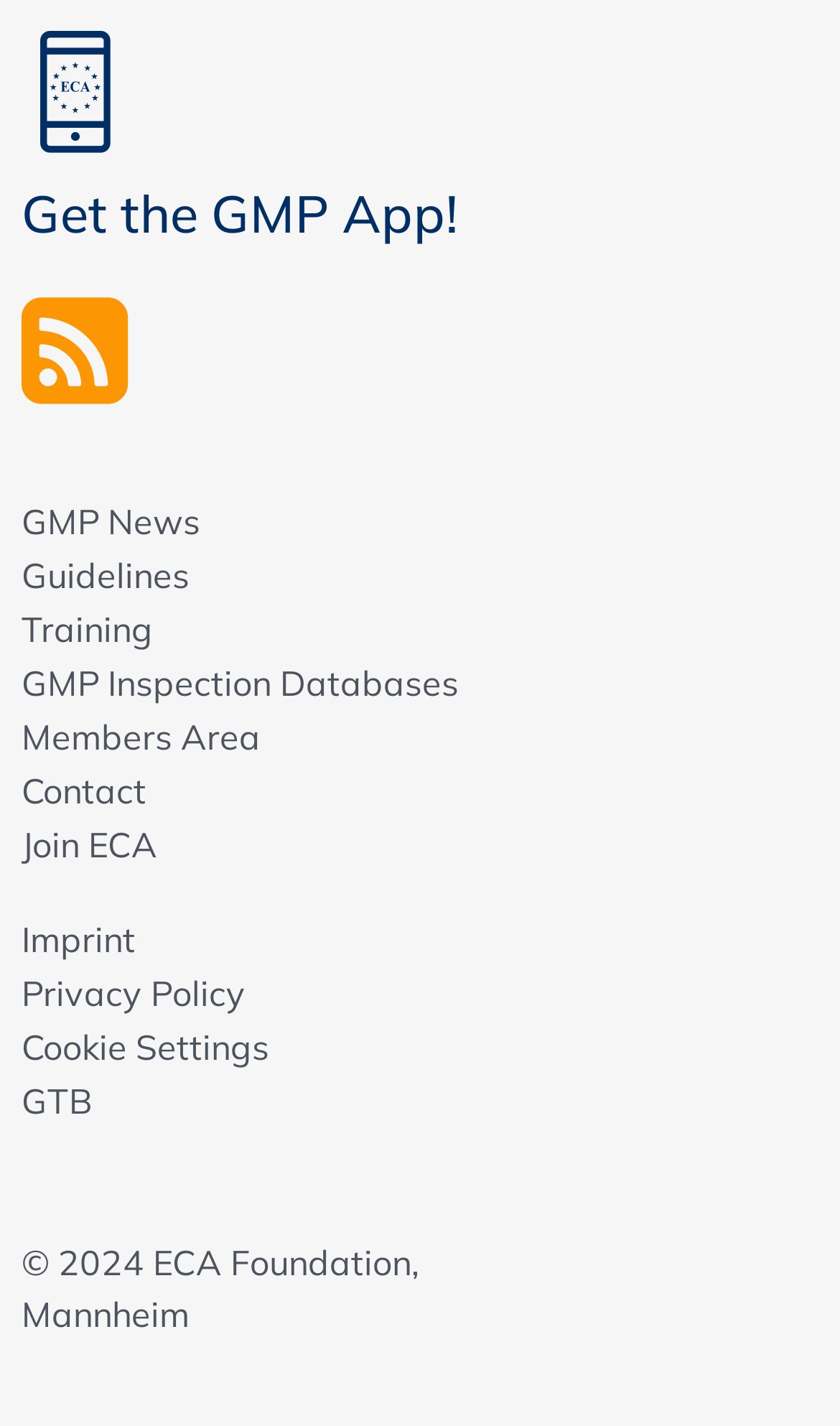Please specify the bounding box coordinates of the clickable region necessary for completing the following instruction: "Get the GMP App!". The coordinates must consist of four float numbers between 0 and 1, i.e., [left, top, right, bottom].

[0.026, 0.02, 0.974, 0.17]